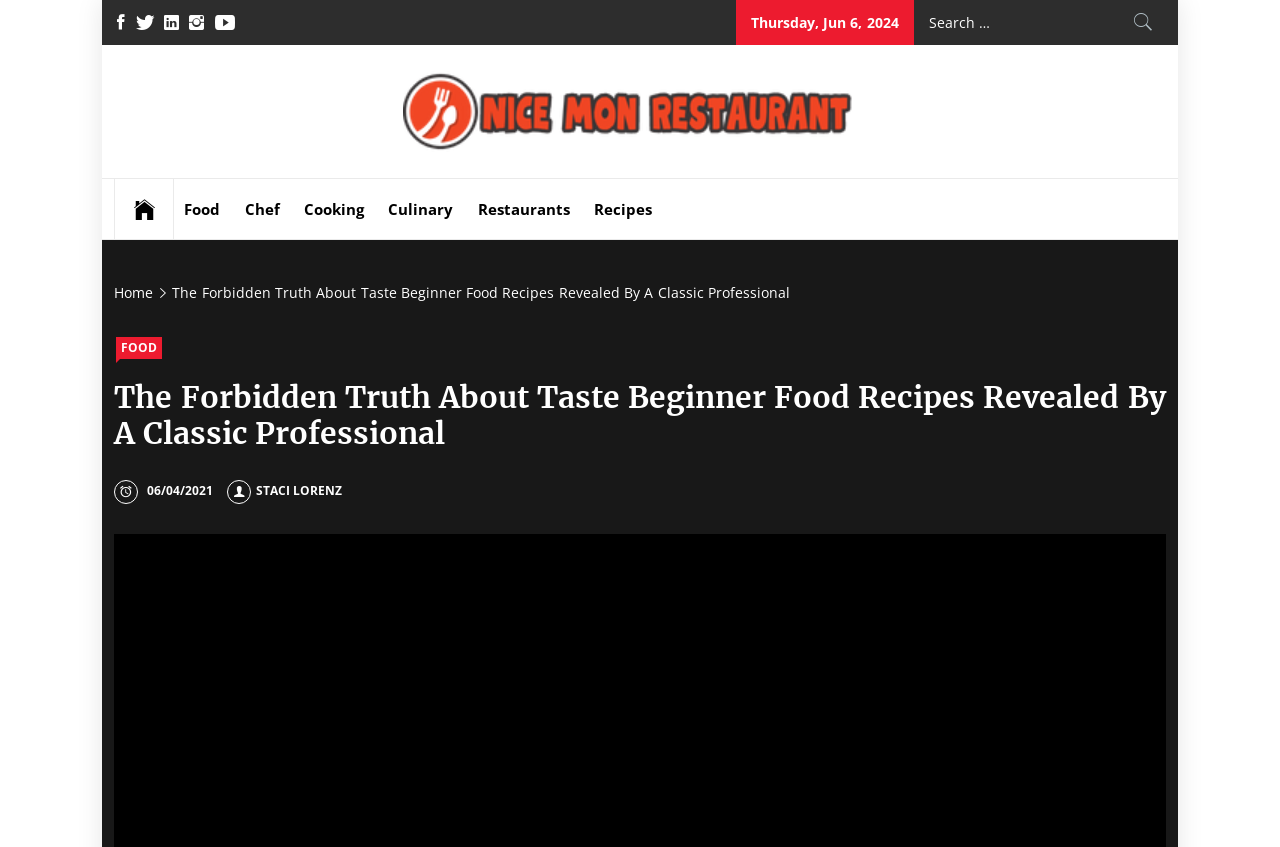Give a complete and precise description of the webpage's appearance.

This webpage appears to be a blog or article page focused on food recipes, specifically "The Forbidden Truth About Taste Beginner Food Recipes Revealed By A Classic Professional". 

At the top left corner, there are five social media links: FACEBOOK, TWITTER, LINKEDIN, INSTAGRAM, and YOUTUBE. Next to these links, there is a date "Thursday, Jun 6, 2024" displayed. 

On the top right corner, there is a search bar with a "Search" button. The search bar has a label "Search for:". 

Below the search bar, there is a logo of "Nice Mon Restaurant" with a link to the restaurant's page. The logo is accompanied by a tagline "Premium Quality Bars and Restaurants". 

Under the logo, there are several links to different categories, including "Food", "Chef", "Cooking", "Culinary", "Restaurants", and "Recipes". 

On the left side, there is a navigation menu with breadcrumbs, showing the path "Home" -> "The Forbidden Truth About Taste Beginner Food Recipes Revealed By A Classic Professional". 

The main content of the page is headed by a title "The Forbidden Truth About Taste Beginner Food Recipes Revealed By A Classic Professional", which is a link. Below the title, there is a link to the author "STACI LORENZ" and a timestamp "06/04/2021".